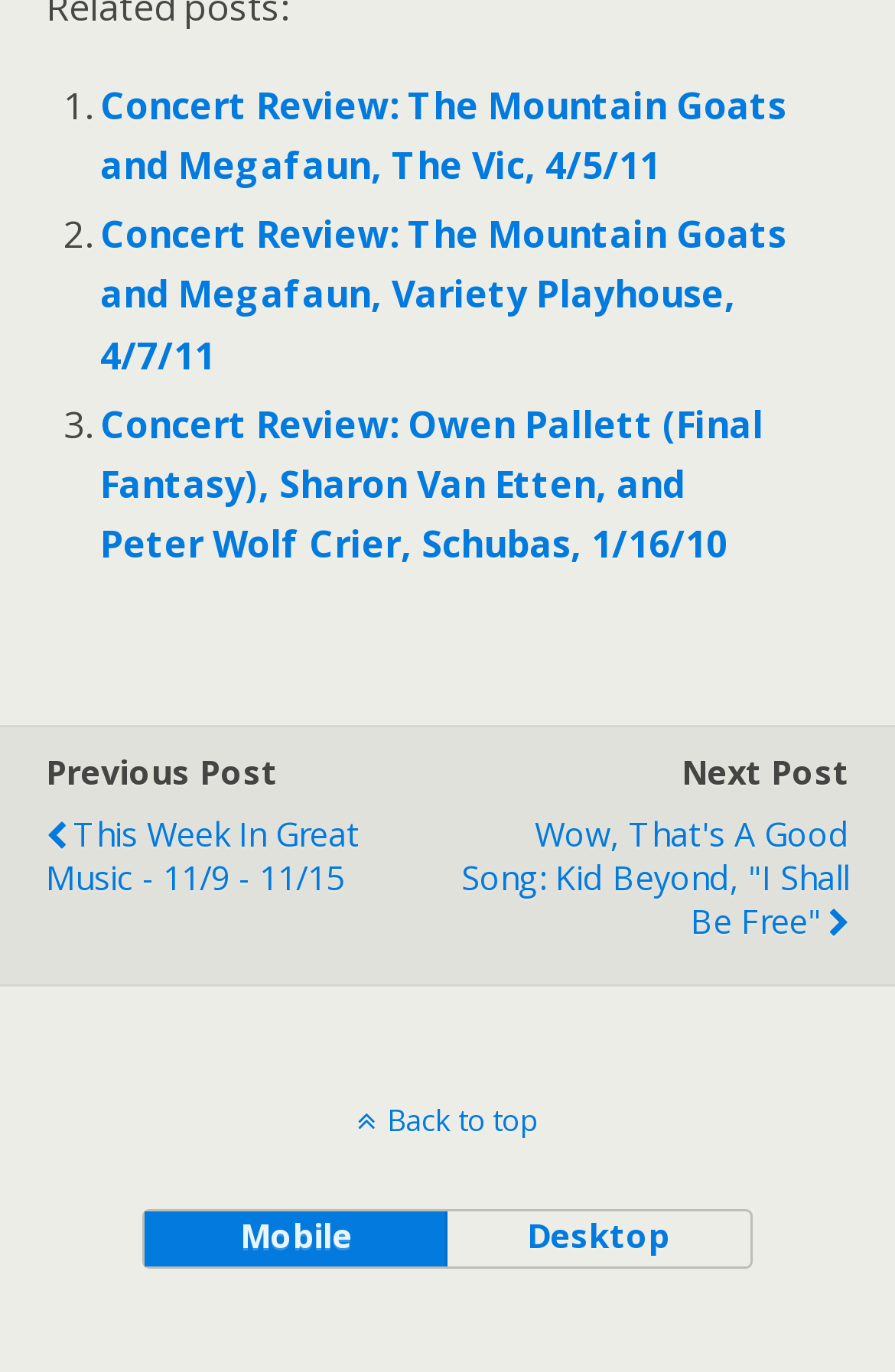Please specify the bounding box coordinates of the clickable section necessary to execute the following command: "View 2023 Annual Audit Report and Accounts".

None